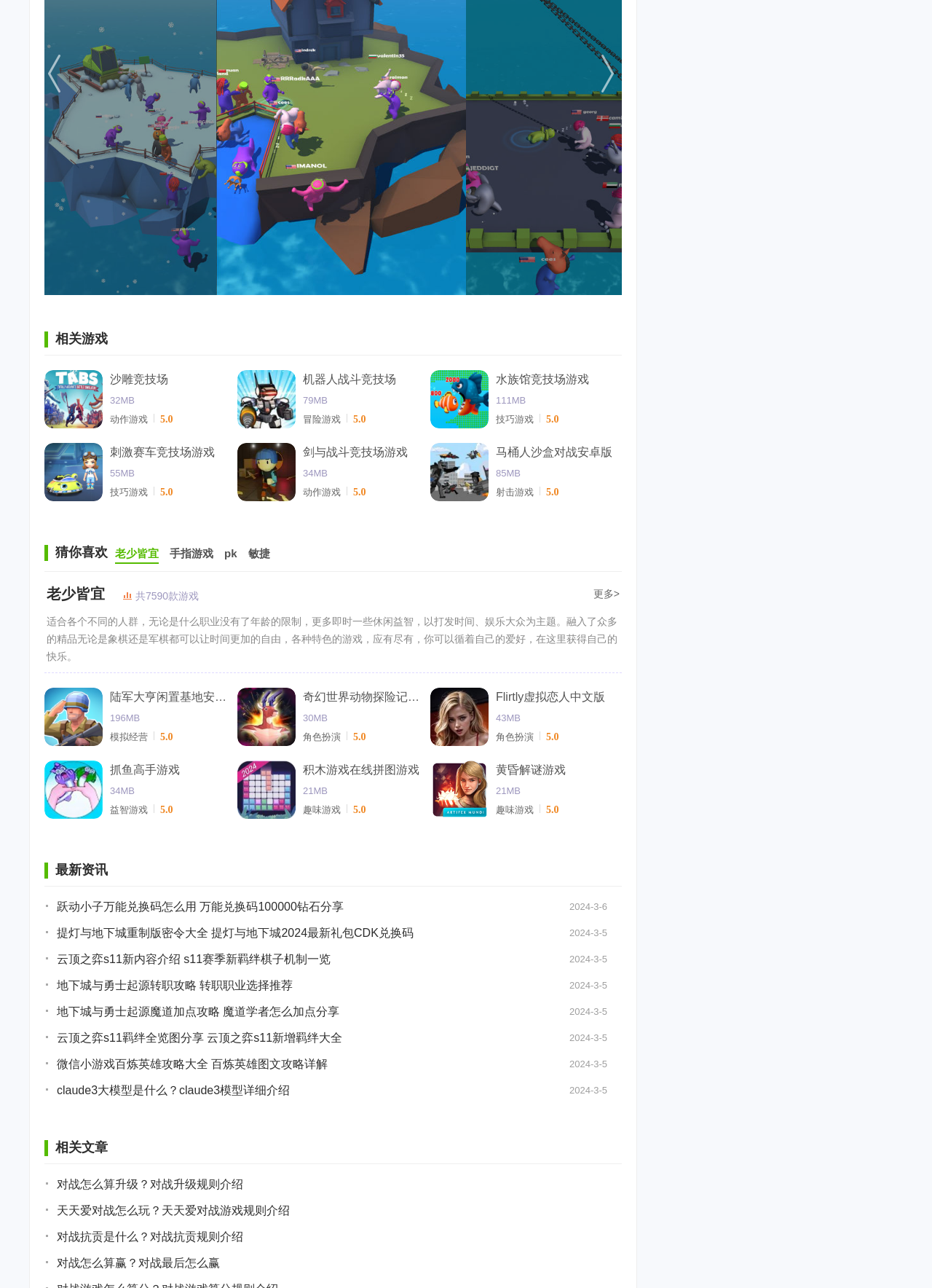Using the provided element description: "parent_node: 刺激赛车竞技场游戏 title="刺激赛车竞技场游戏"", identify the bounding box coordinates. The coordinates should be four floats between 0 and 1 in the order [left, top, right, bottom].

[0.048, 0.344, 0.11, 0.389]